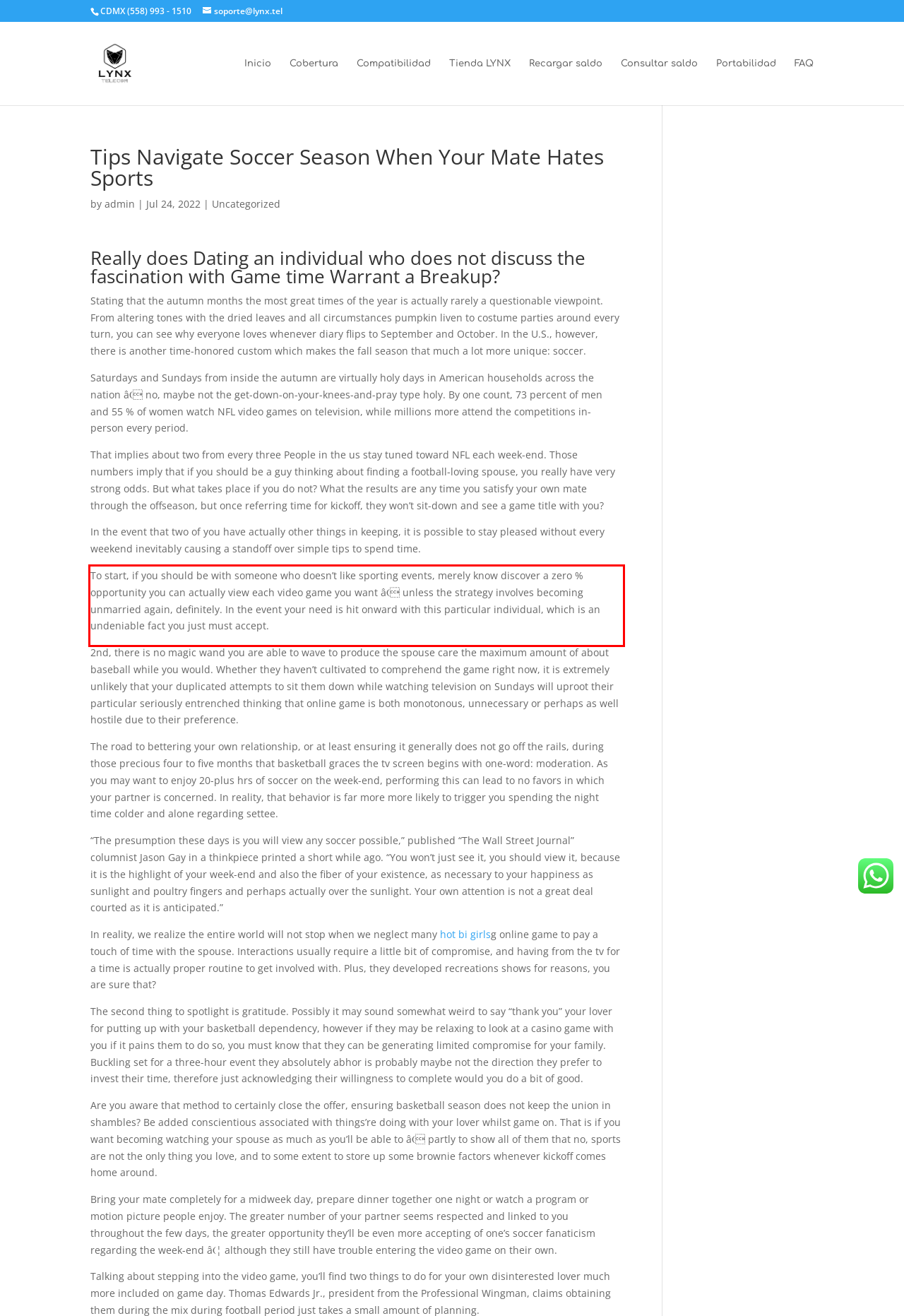From the provided screenshot, extract the text content that is enclosed within the red bounding box.

To start, if you should be with someone who doesn’t like sporting events, merely know discover a zero % opportunity you can actually view each video game you want â unless the strategy involves becoming unmarried again, definitely. In the event your need is hit onward with this particular individual, which is an undeniable fact you just must accept.